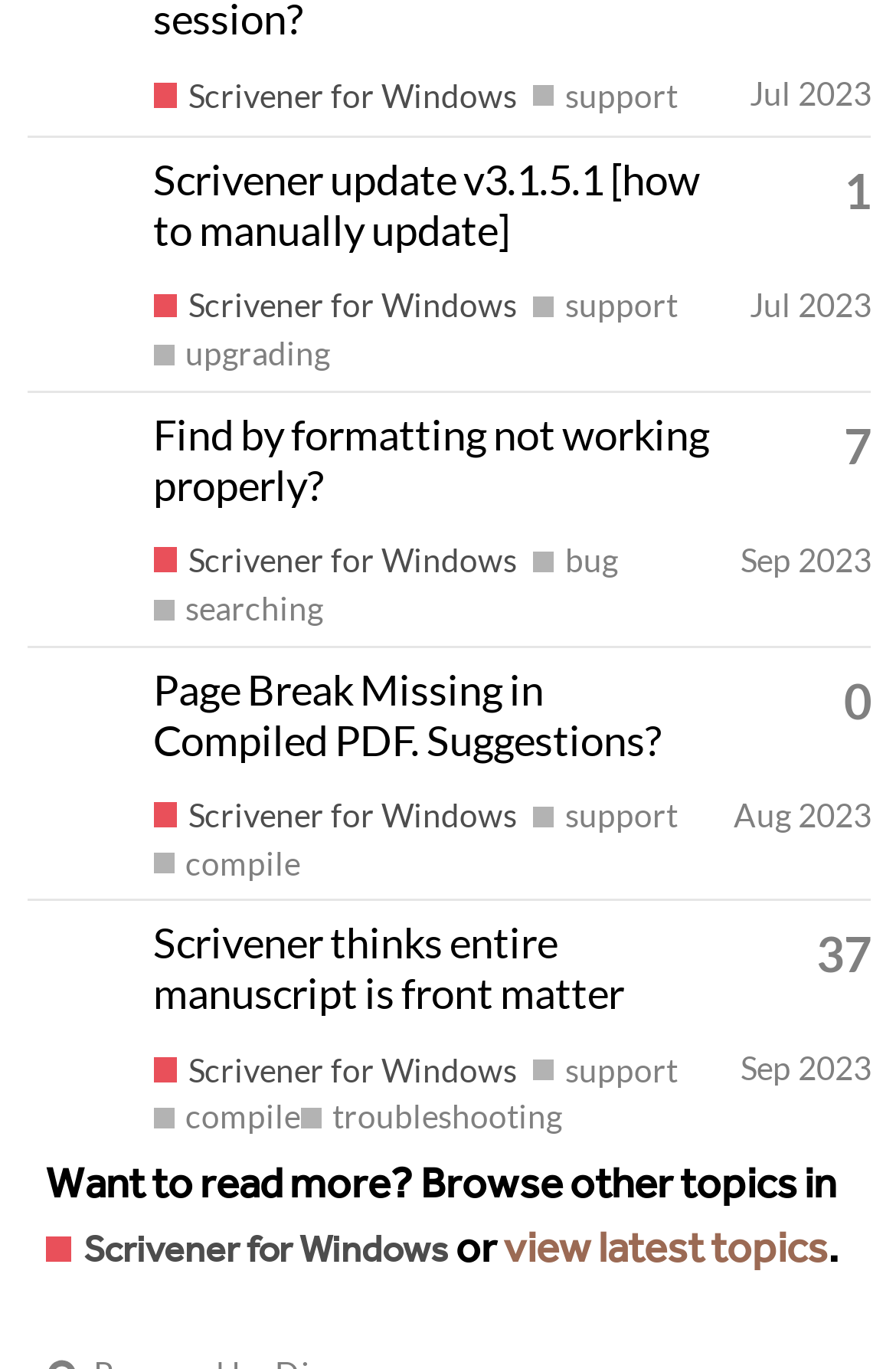Find the bounding box coordinates of the element to click in order to complete this instruction: "Ask for help, report bugs, or give feedback for Scrivener for Windows". The bounding box coordinates must be four float numbers between 0 and 1, denoted as [left, top, right, bottom].

[0.171, 0.056, 0.577, 0.084]